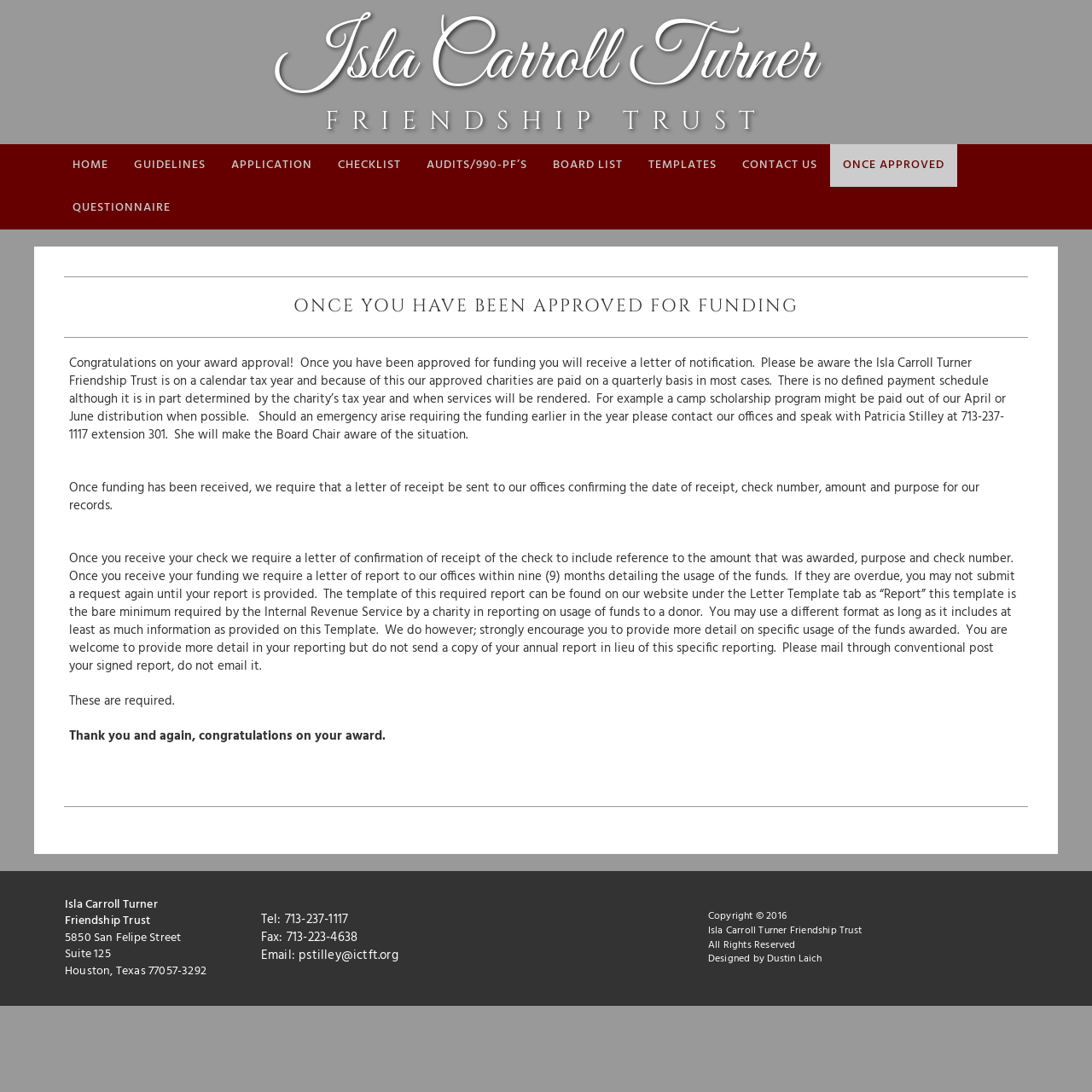Please identify the bounding box coordinates of the element's region that needs to be clicked to fulfill the following instruction: "Click HOME". The bounding box coordinates should consist of four float numbers between 0 and 1, i.e., [left, top, right, bottom].

[0.055, 0.132, 0.111, 0.171]